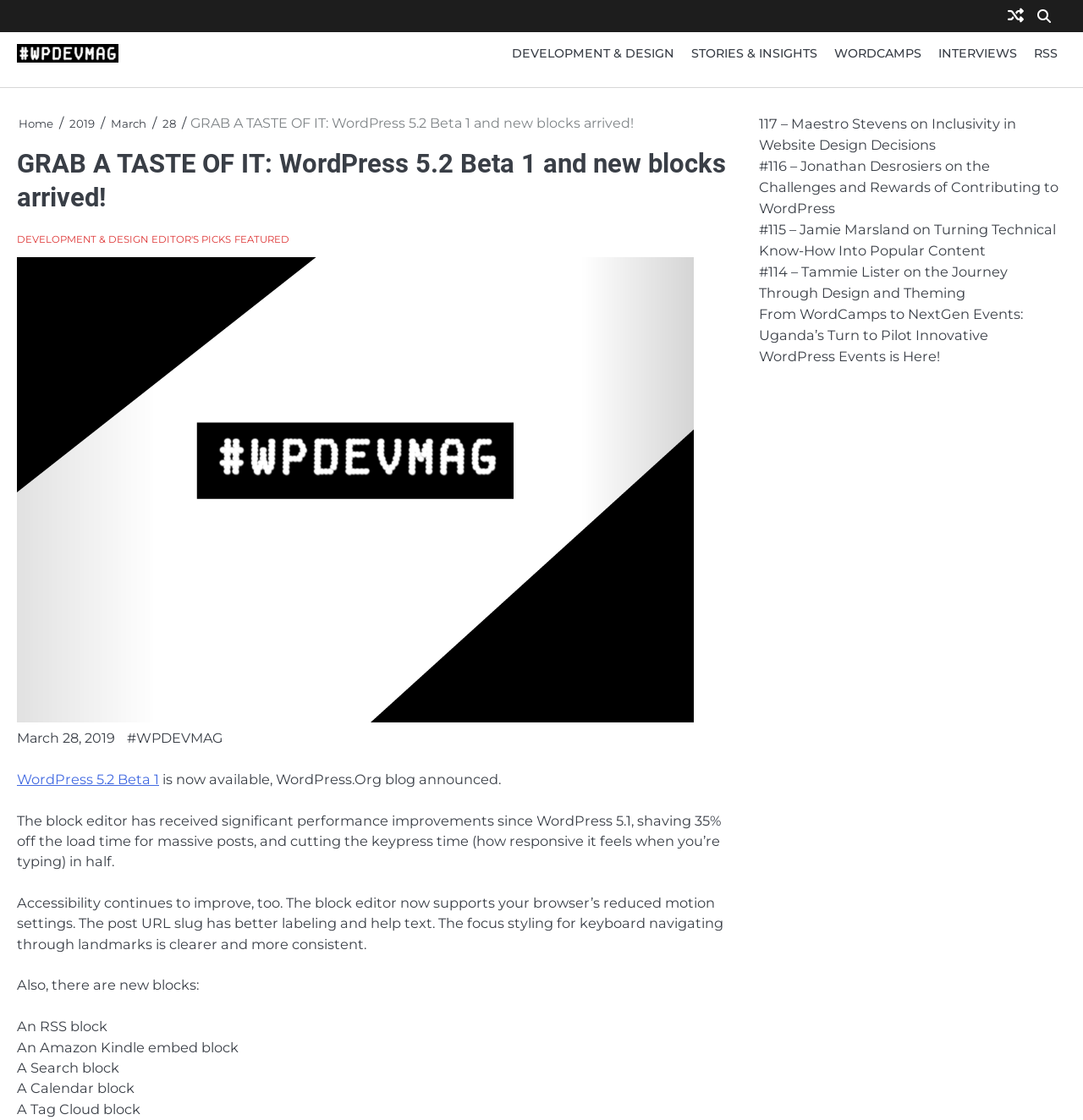Could you specify the bounding box coordinates for the clickable section to complete the following instruction: "Read the article about WordPress 5.2 Beta 1"?

[0.016, 0.688, 0.147, 0.703]